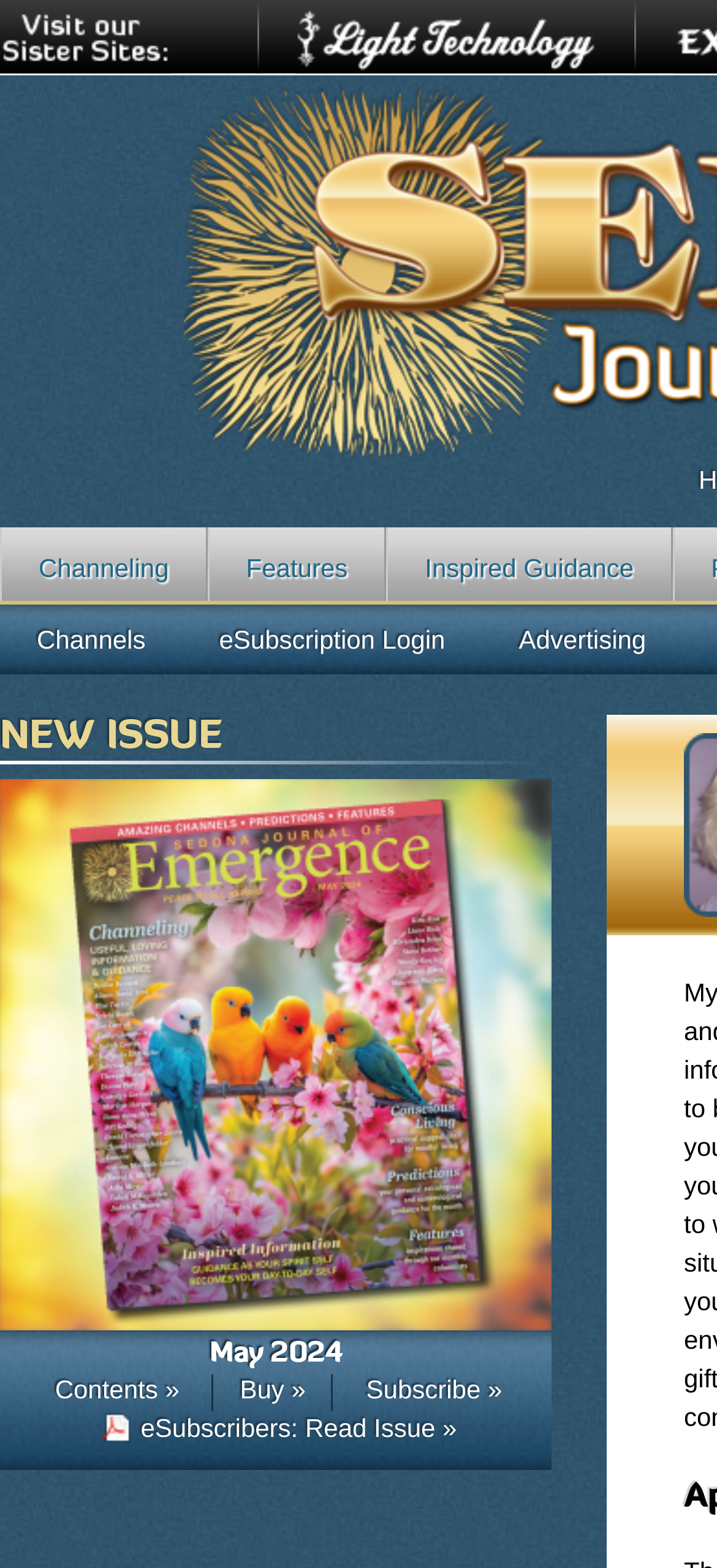Identify the bounding box coordinates of the section that should be clicked to achieve the task described: "Read LightTechnology.com".

[0.359, 0.0, 0.885, 0.053]